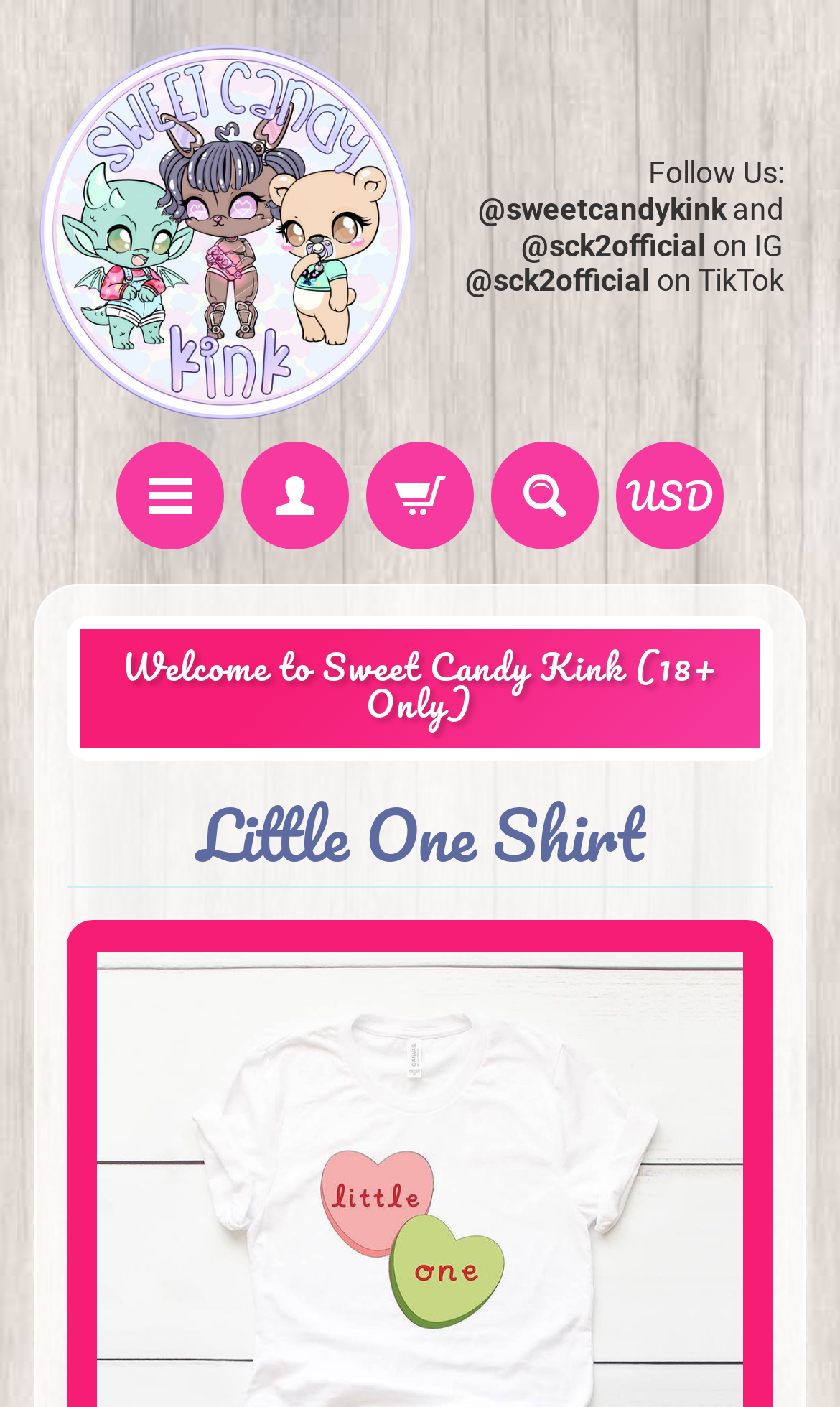Answer this question in one word or a short phrase: What is the age restriction for the website?

18+